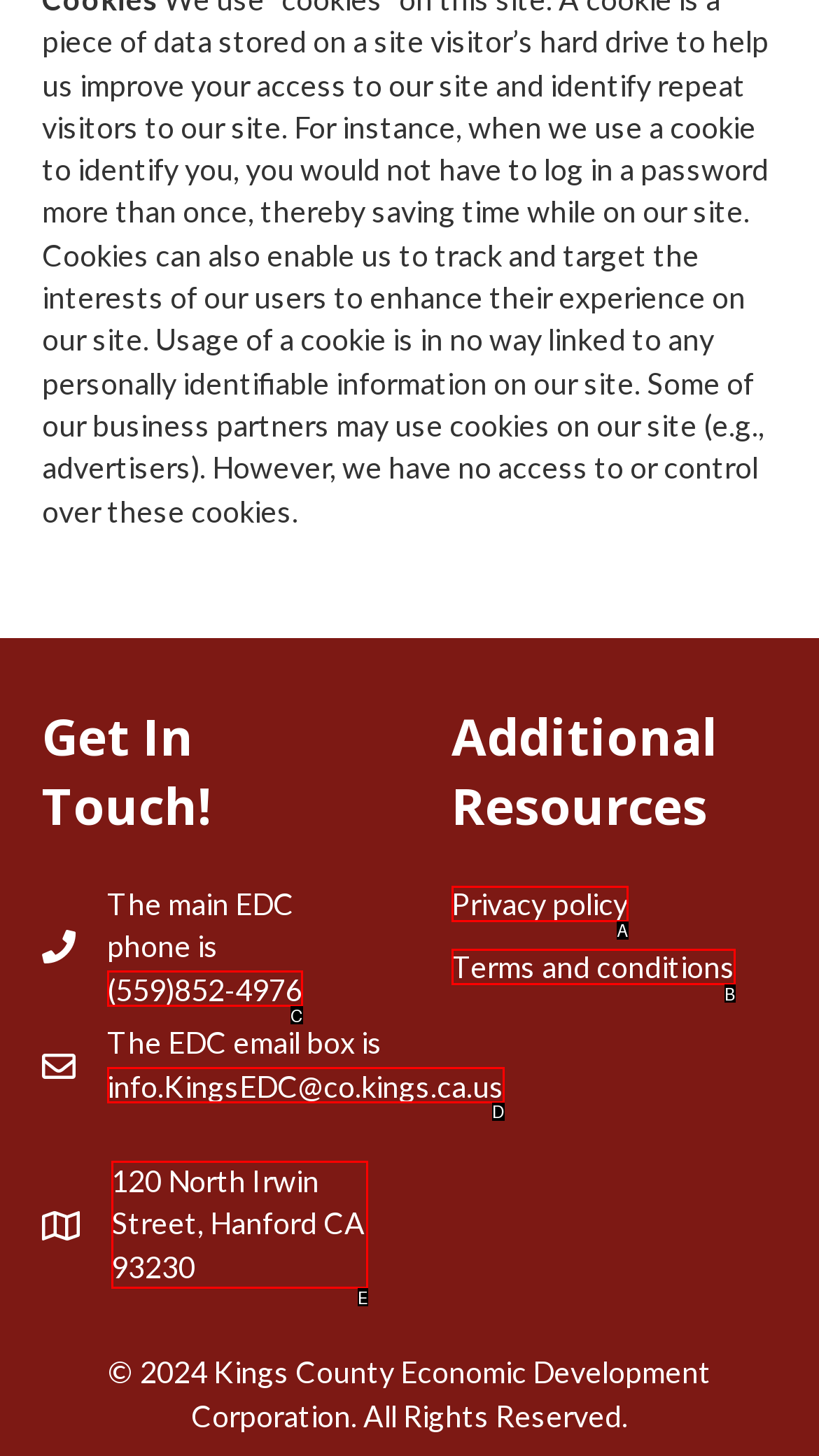Determine the HTML element that aligns with the description: Terms and conditions
Answer by stating the letter of the appropriate option from the available choices.

B